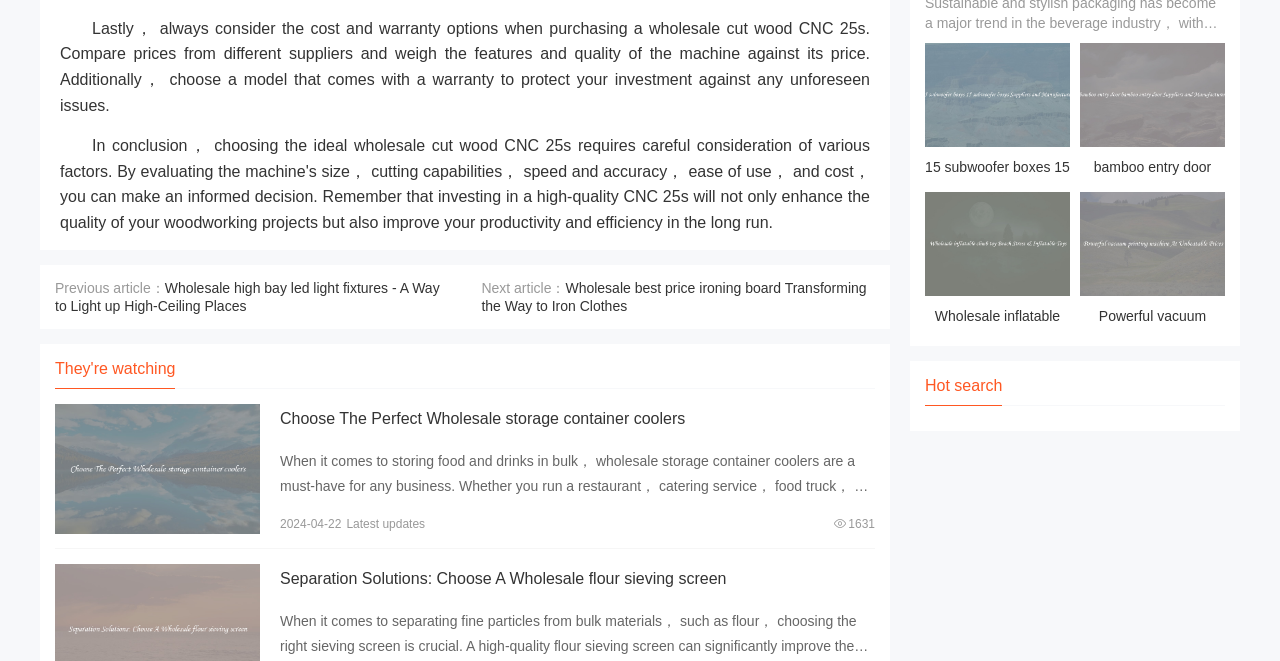What is the date of the latest update?
Refer to the screenshot and answer in one word or phrase.

2024-04-22